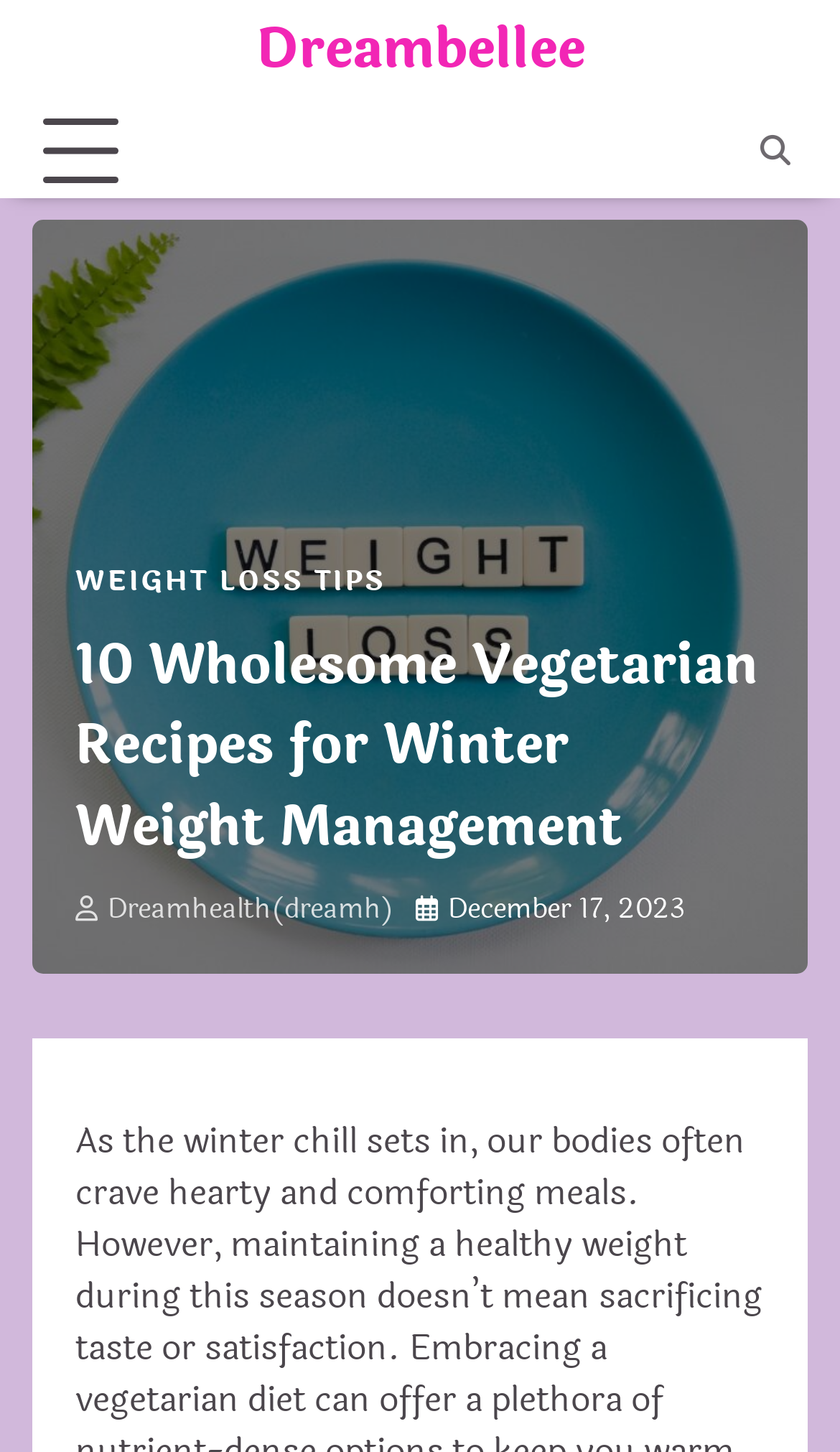Please predict the bounding box coordinates (top-left x, top-left y, bottom-right x, bottom-right y) for the UI element in the screenshot that fits the description: Multigrain Methi Thepla

[0.731, 0.089, 0.782, 0.119]